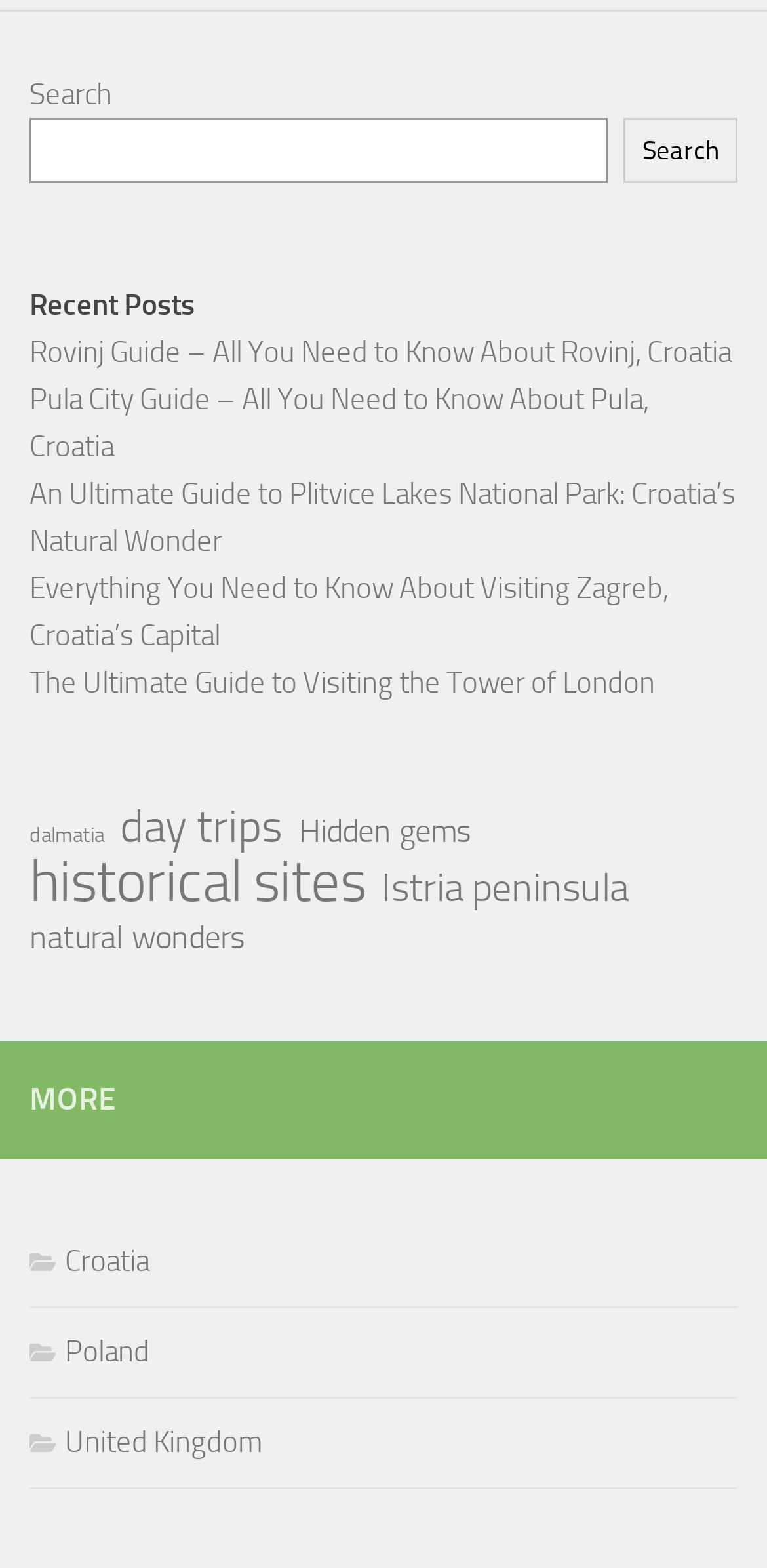How many links are under 'Recent Posts'?
Respond to the question with a single word or phrase according to the image.

5